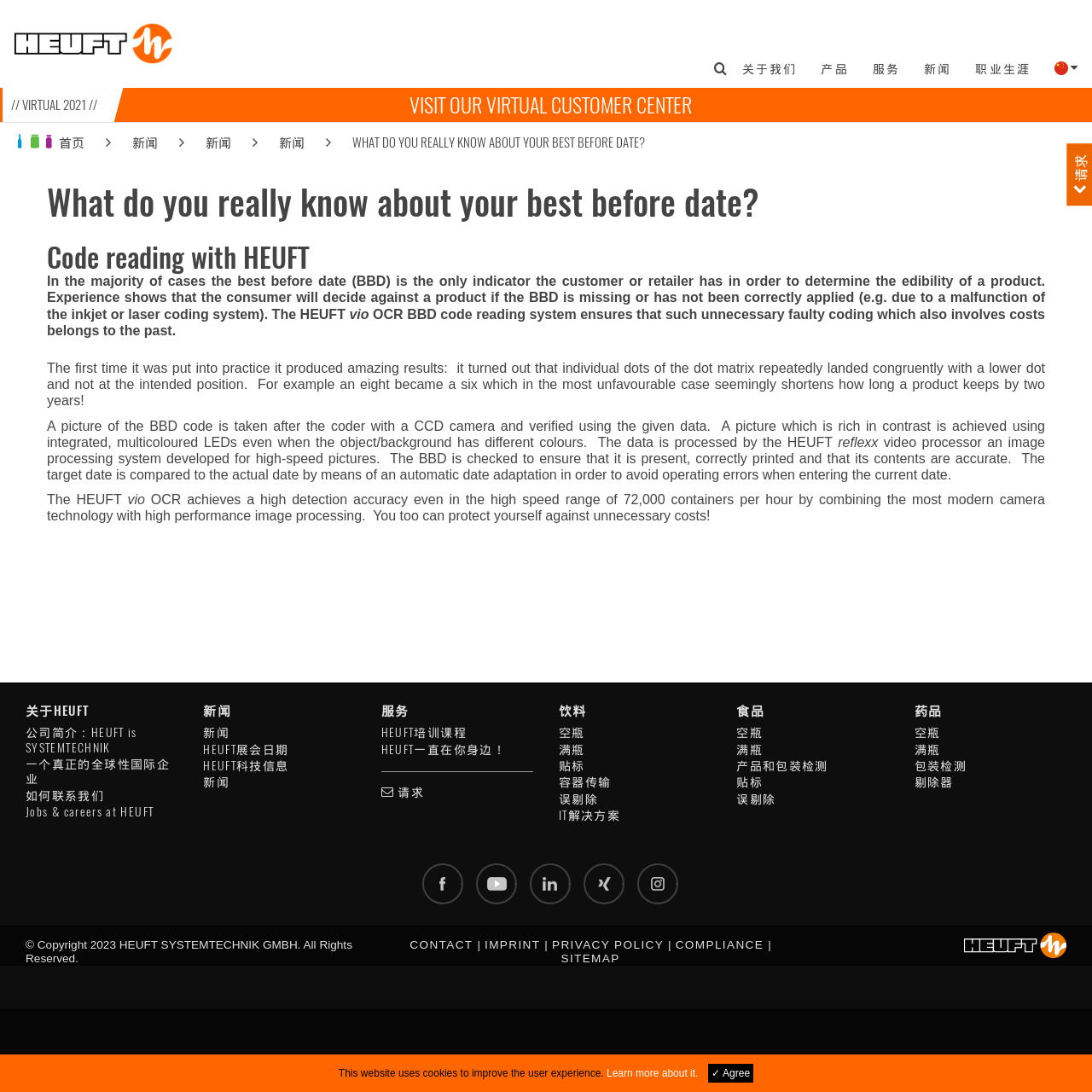Pinpoint the bounding box coordinates of the clickable element to carry out the following instruction: "Contact HEUFT."

[0.375, 0.859, 0.433, 0.871]